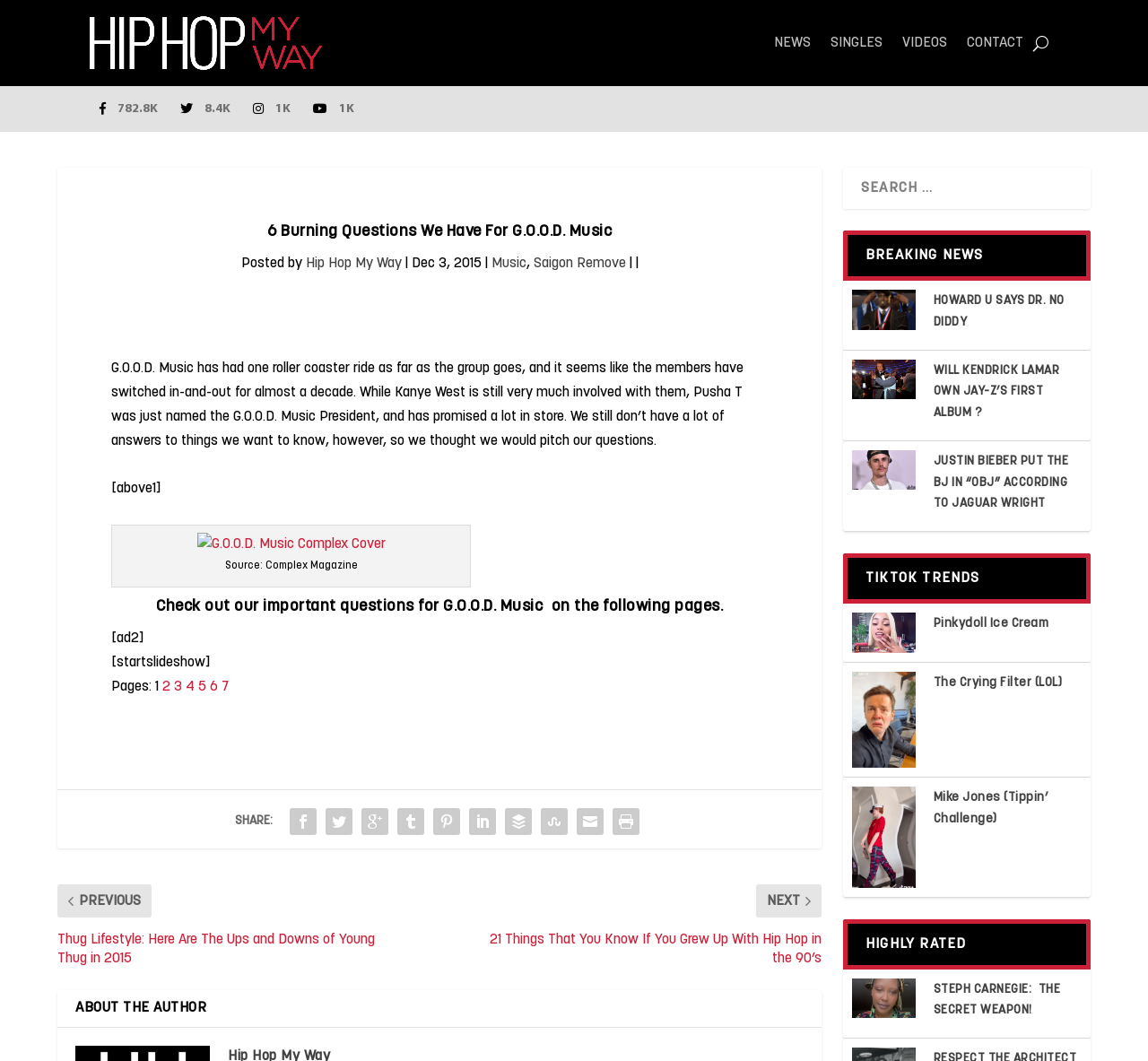Please answer the following question as detailed as possible based on the image: 
What is the name of the music group being discussed?

The article's title '6 Burning Questions We Have For G.O.O.D. Music' and the content of the article suggest that the music group being discussed is G.O.O.D. Music.